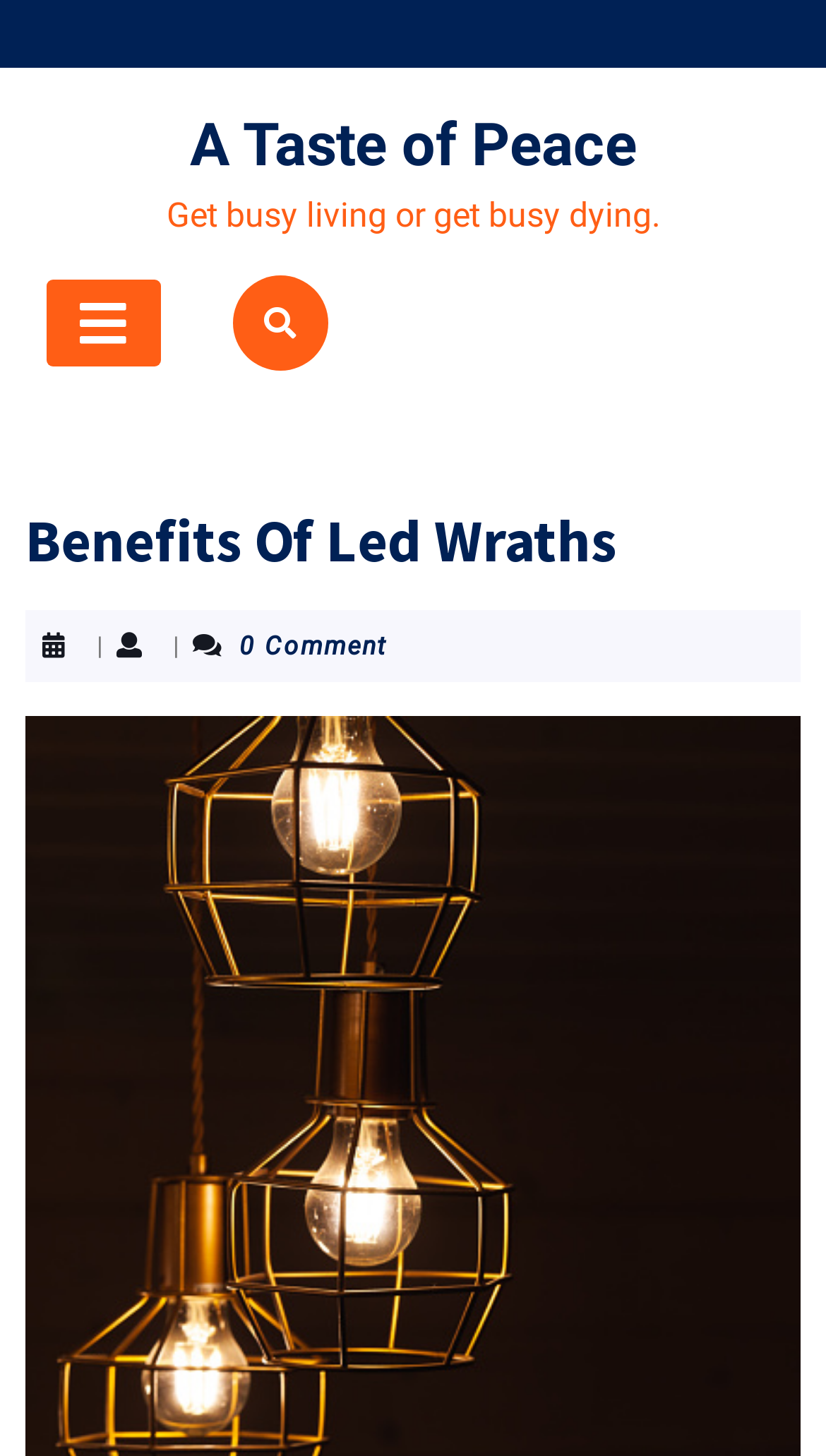How many comments are there on the webpage? Analyze the screenshot and reply with just one word or a short phrase.

0